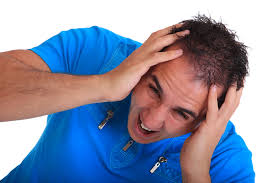Formulate a detailed description of the image content.

The image captures a man with a distressed expression, visibly expressing the emotional toll that hair loss can take. He has short, dark hair with noticeable thinning at the crown, and he is wearing a bright blue shirt. His hands are gripping his head in a gesture that conveys frustration or anxiety, emphasizing the stress associated with experiencing hair loss. This visual representation reflects the challenges many face regarding hair loss, particularly the psychological impact it can have, often linked to feelings of insecurity or distress. The image ties into discussions about the various types of stress-related hair loss, highlighting the emotional struggles individuals may endure as they navigate this issue.